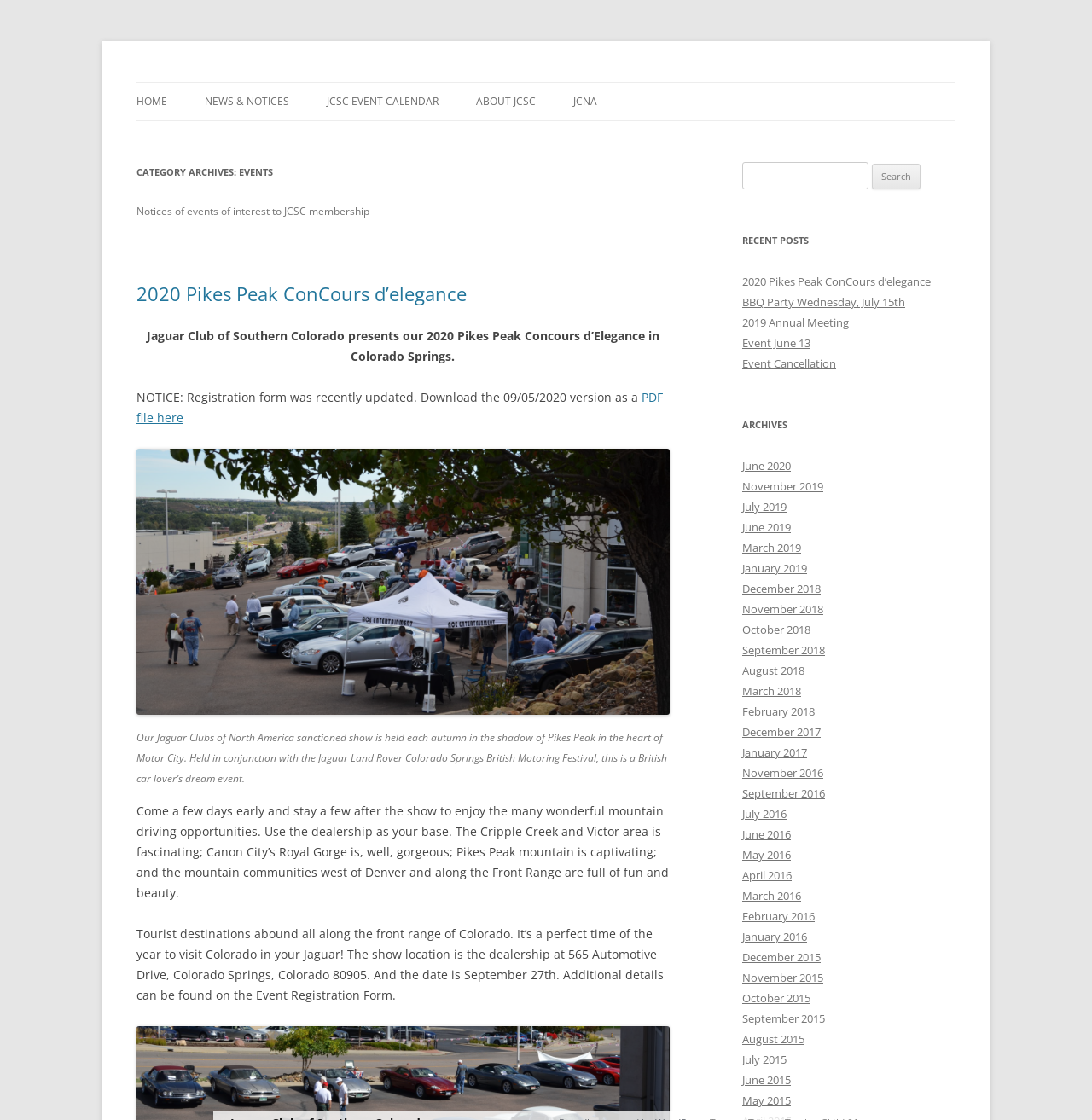Highlight the bounding box coordinates of the region I should click on to meet the following instruction: "Browse archives for June 2020".

[0.68, 0.409, 0.724, 0.423]